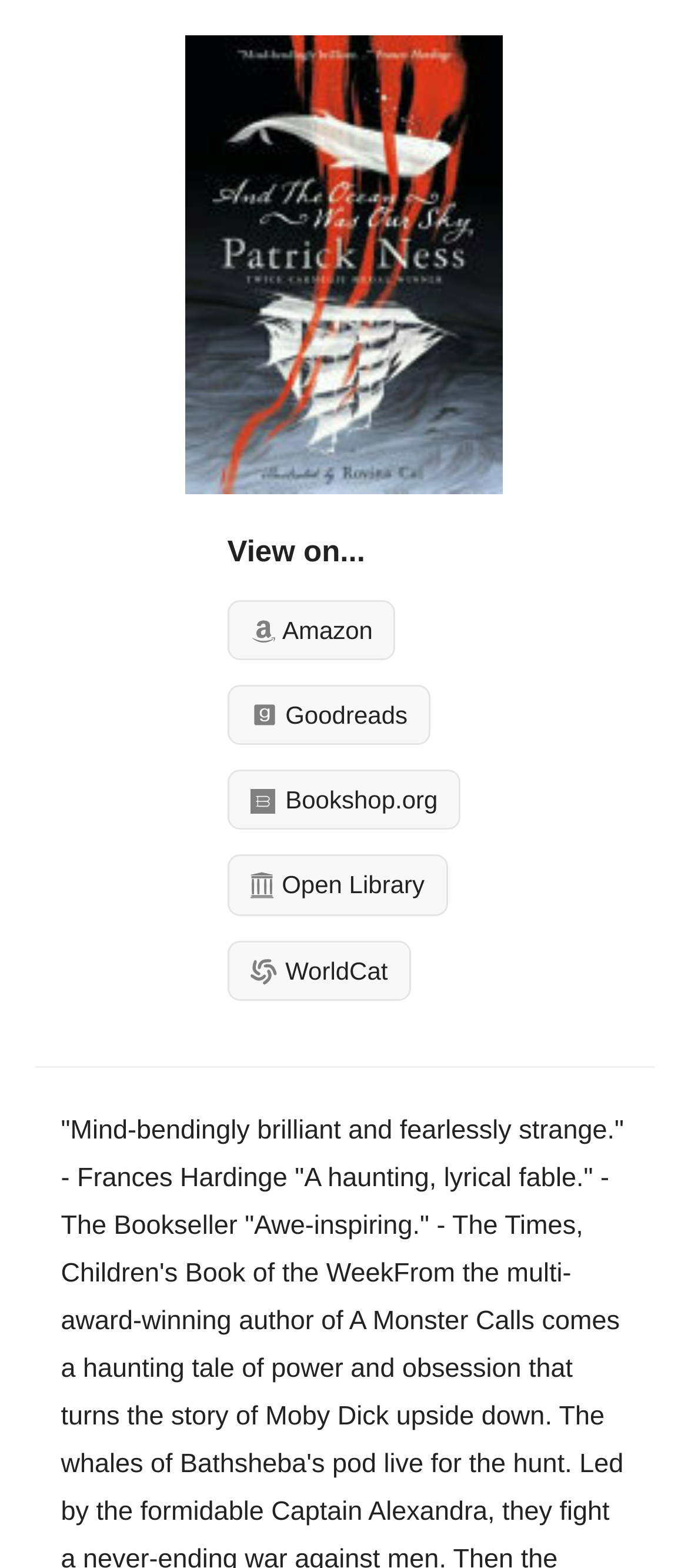Locate the bounding box of the UI element described by: "Goodreads" in the given webpage screenshot.

[0.33, 0.437, 0.626, 0.476]